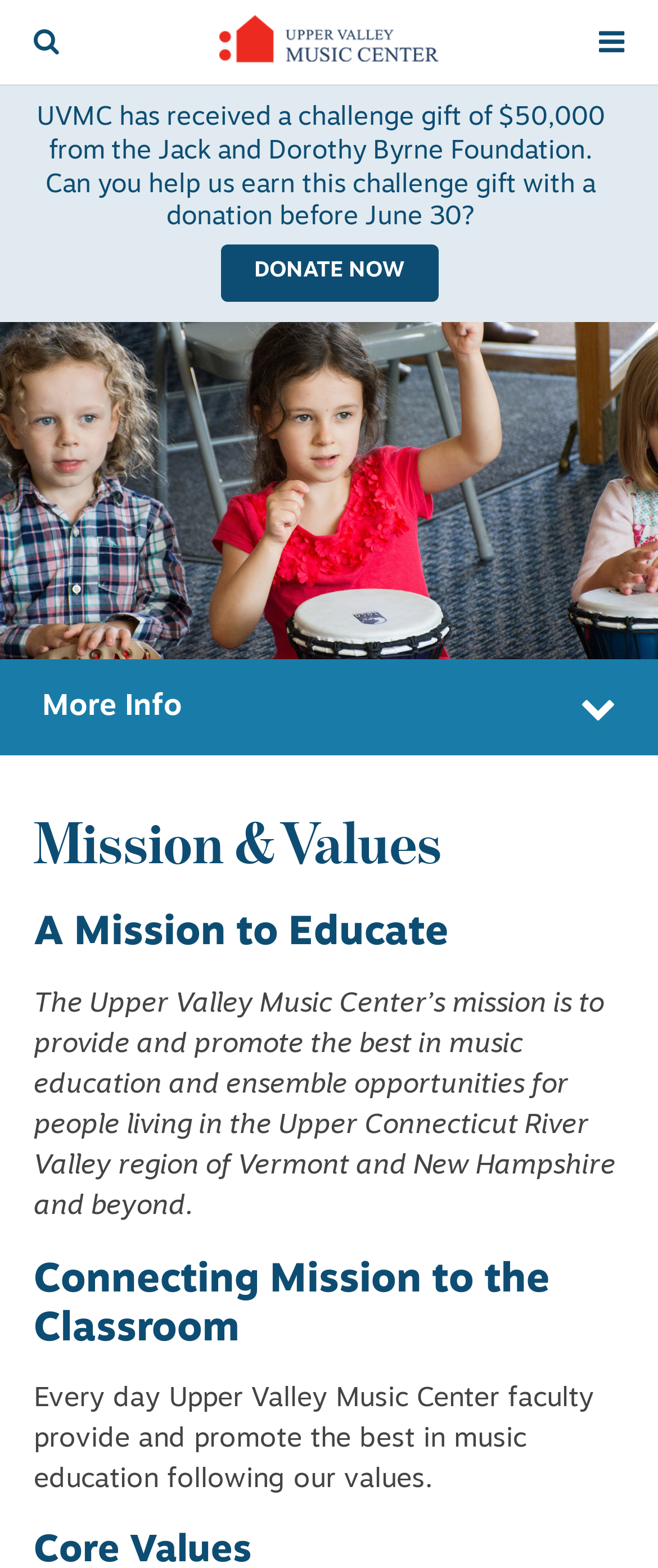Please answer the following query using a single word or phrase: 
What values do Upper Valley Music Center faculty follow?

Values to provide and promote the best in music education